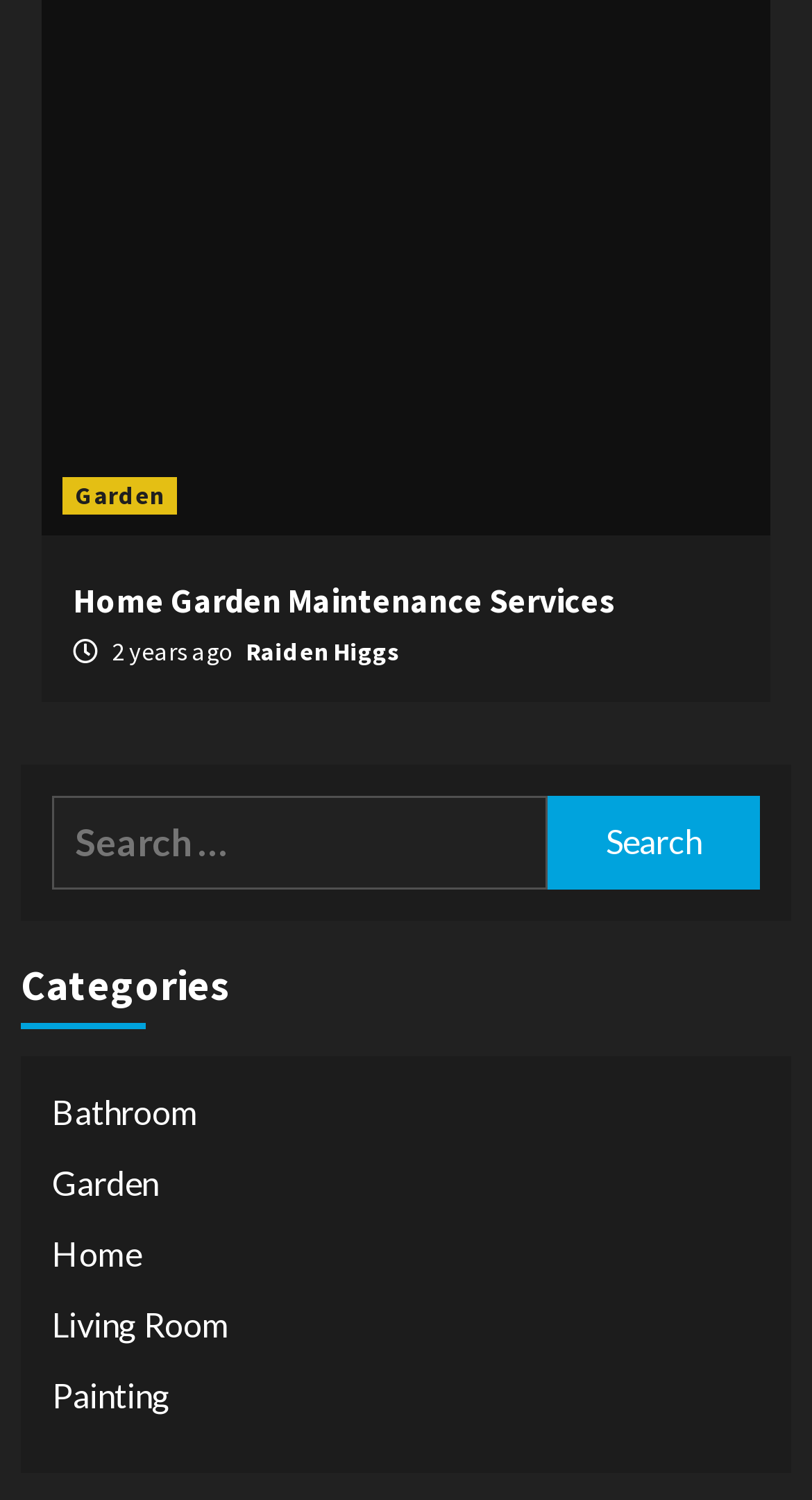Given the element description, predict the bounding box coordinates in the format (top-left x, top-left y, bottom-right x, bottom-right y). Make sure all values are between 0 and 1. Here is the element description: Raiden Higgs

[0.303, 0.423, 0.492, 0.444]